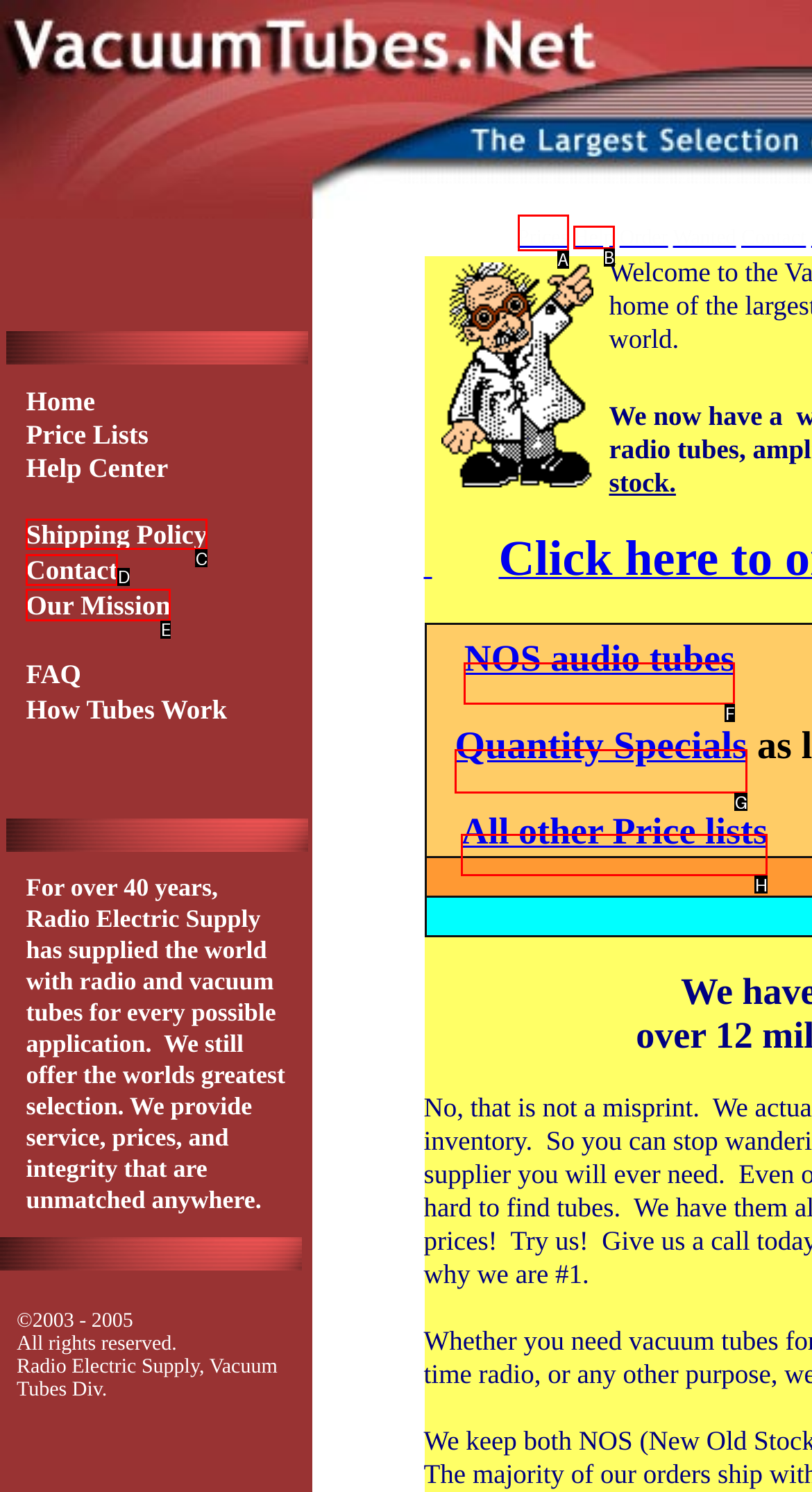To complete the instruction: Click on Prices, which HTML element should be clicked?
Respond with the option's letter from the provided choices.

A